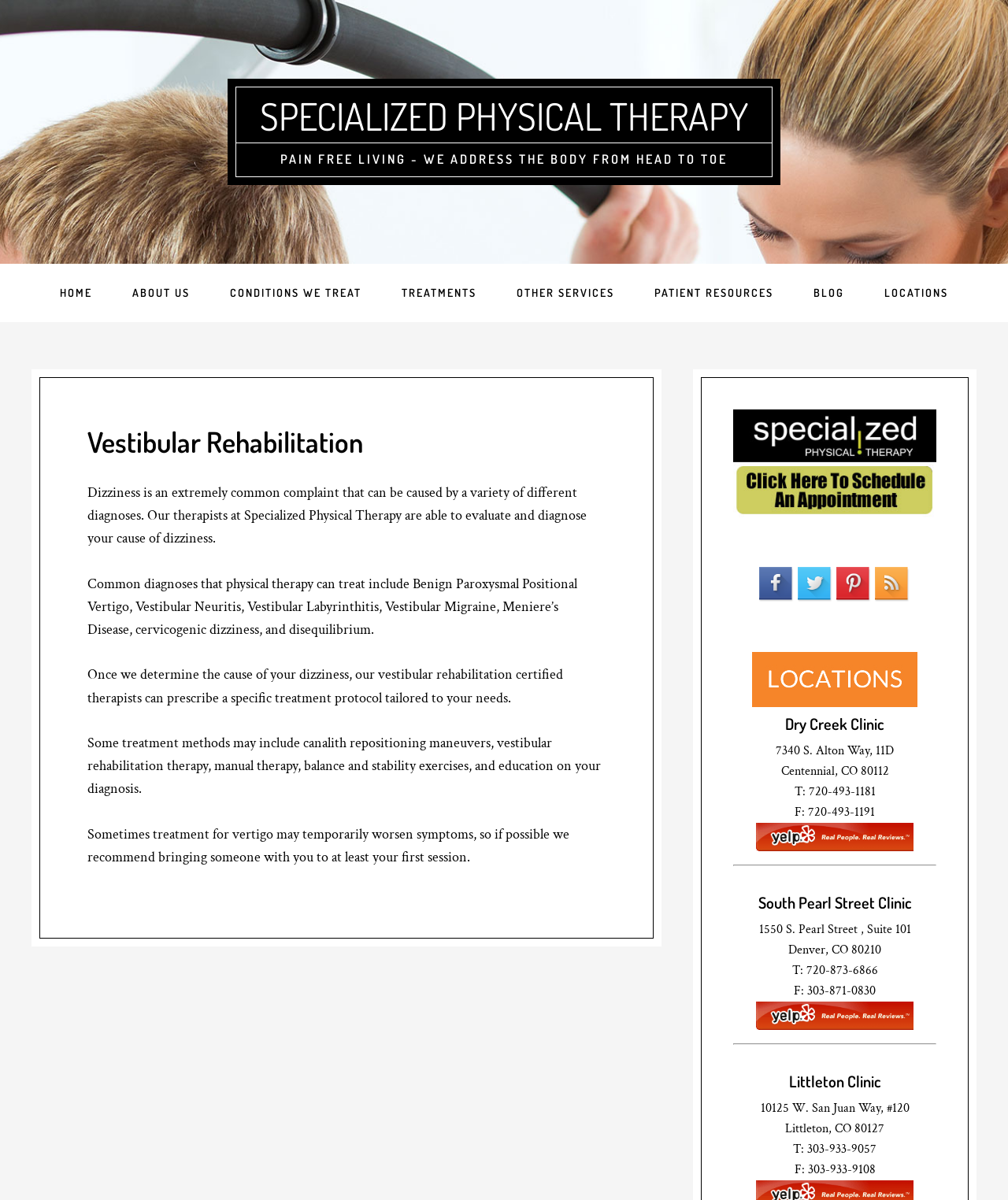How many clinic locations are listed on the webpage?
Ensure your answer is thorough and detailed.

The number of clinic locations can be determined by counting the sections dedicated to each location, which are Dry Creek Clinic, South Pearl Street Clinic, and Littleton Clinic. Each section has a heading with the clinic's name and provides information about the clinic's address, phone number, and fax number.